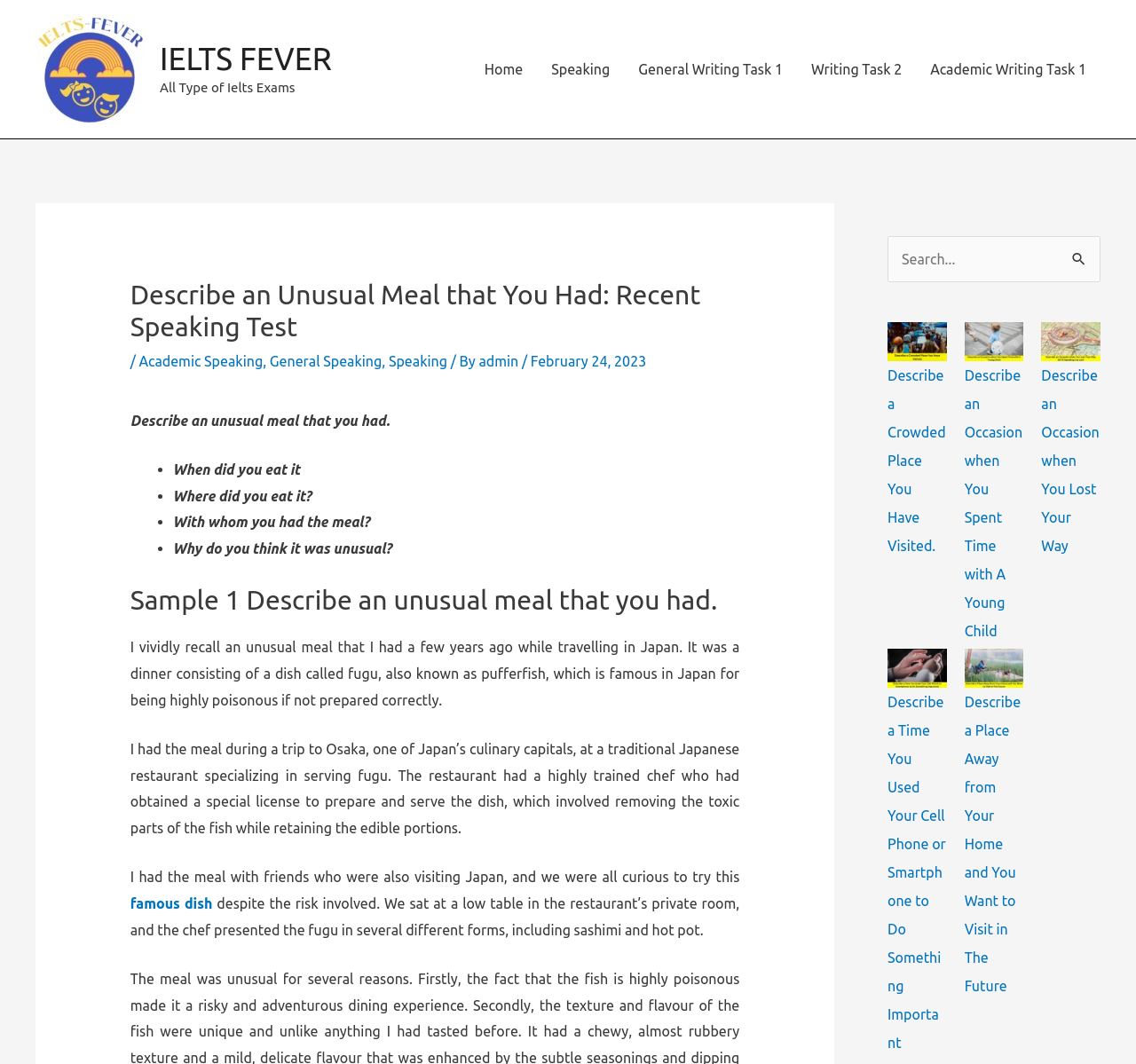Please predict the bounding box coordinates of the element's region where a click is necessary to complete the following instruction: "Read the article 'In Case You Missed It'". The coordinates should be represented by four float numbers between 0 and 1, i.e., [left, top, right, bottom].

None